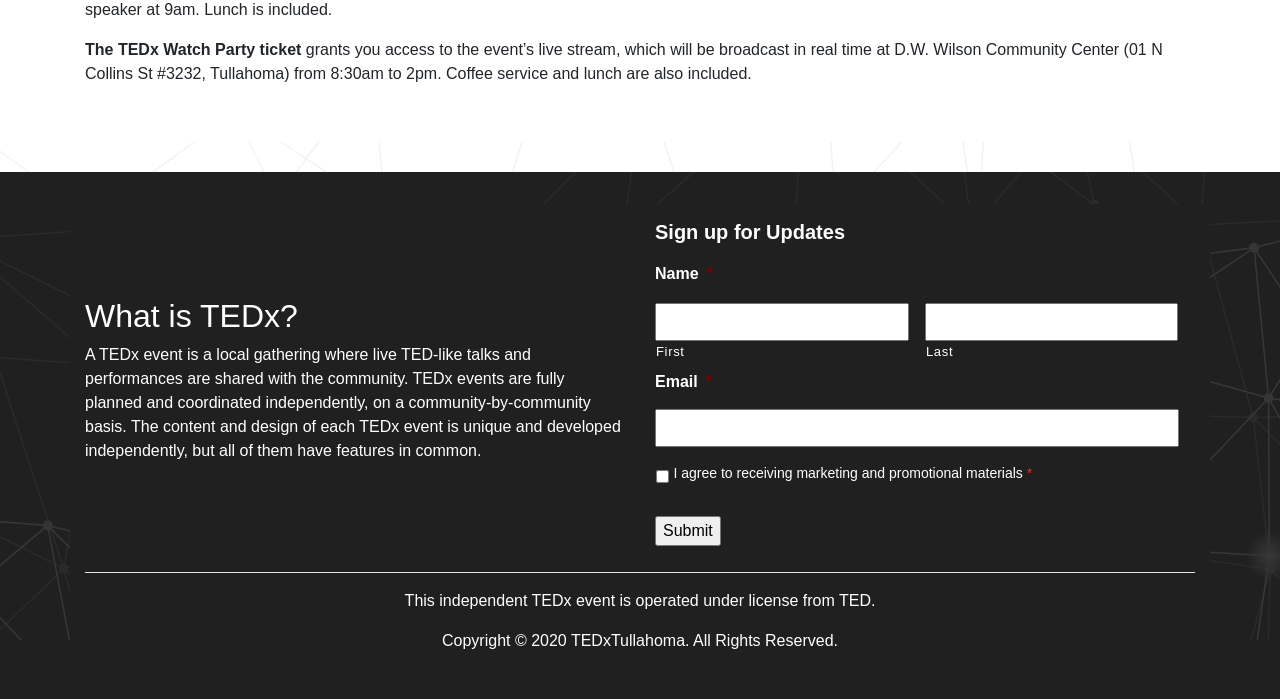Identify the bounding box for the UI element specified in this description: "parent_node: Last name="input_1.6"". The coordinates must be four float numbers between 0 and 1, formatted as [left, top, right, bottom].

[0.723, 0.433, 0.921, 0.488]